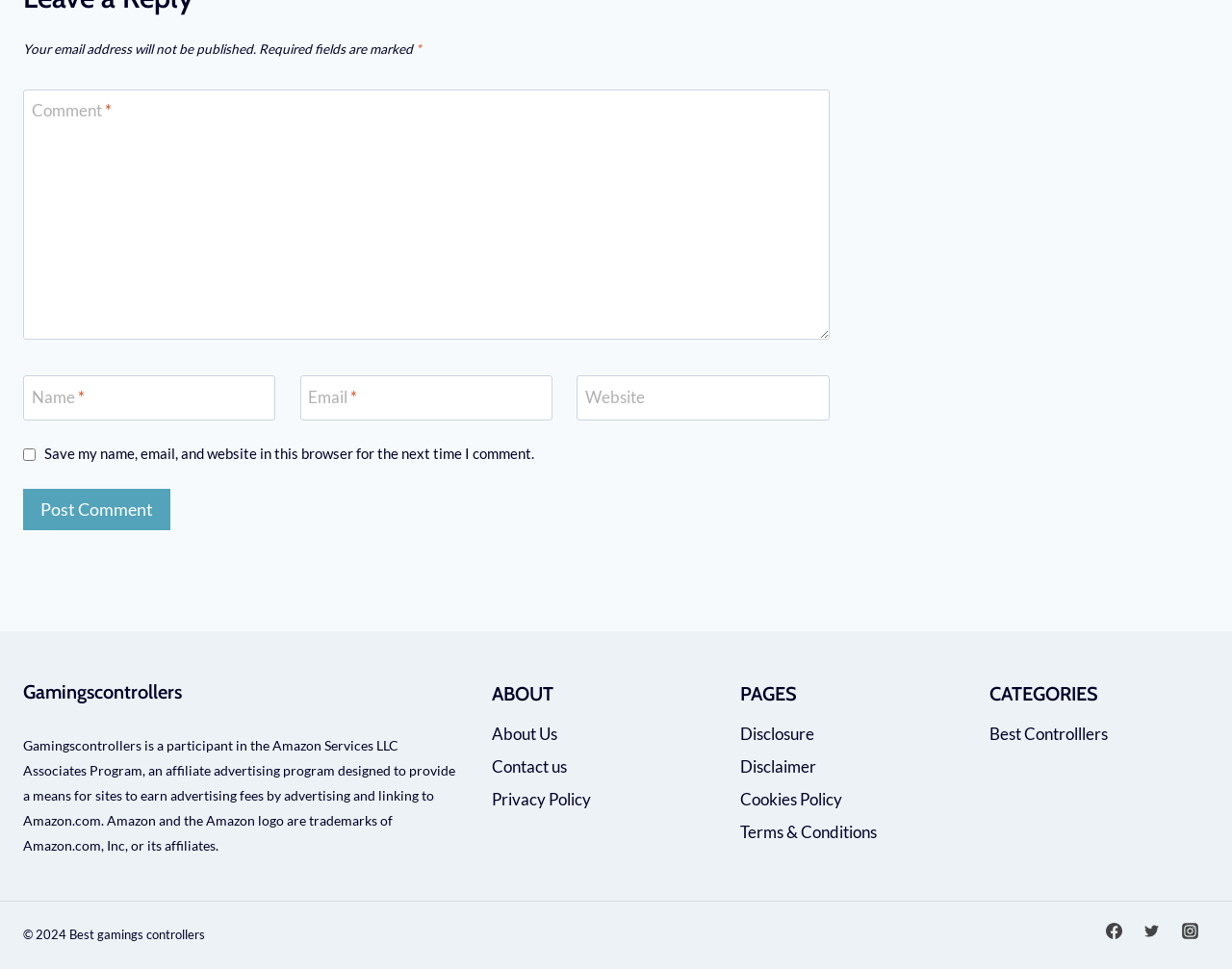Utilize the details in the image to thoroughly answer the following question: What is the name of the affiliate program mentioned?

The text mentions that 'Gamingscontrollers is a participant in the Amazon Services LLC Associates Program, an affiliate advertising program designed to provide a means for sites to earn advertising fees by advertising and linking to Amazon.com.' This indicates that the affiliate program mentioned is the Amazon Services LLC Associates Program.